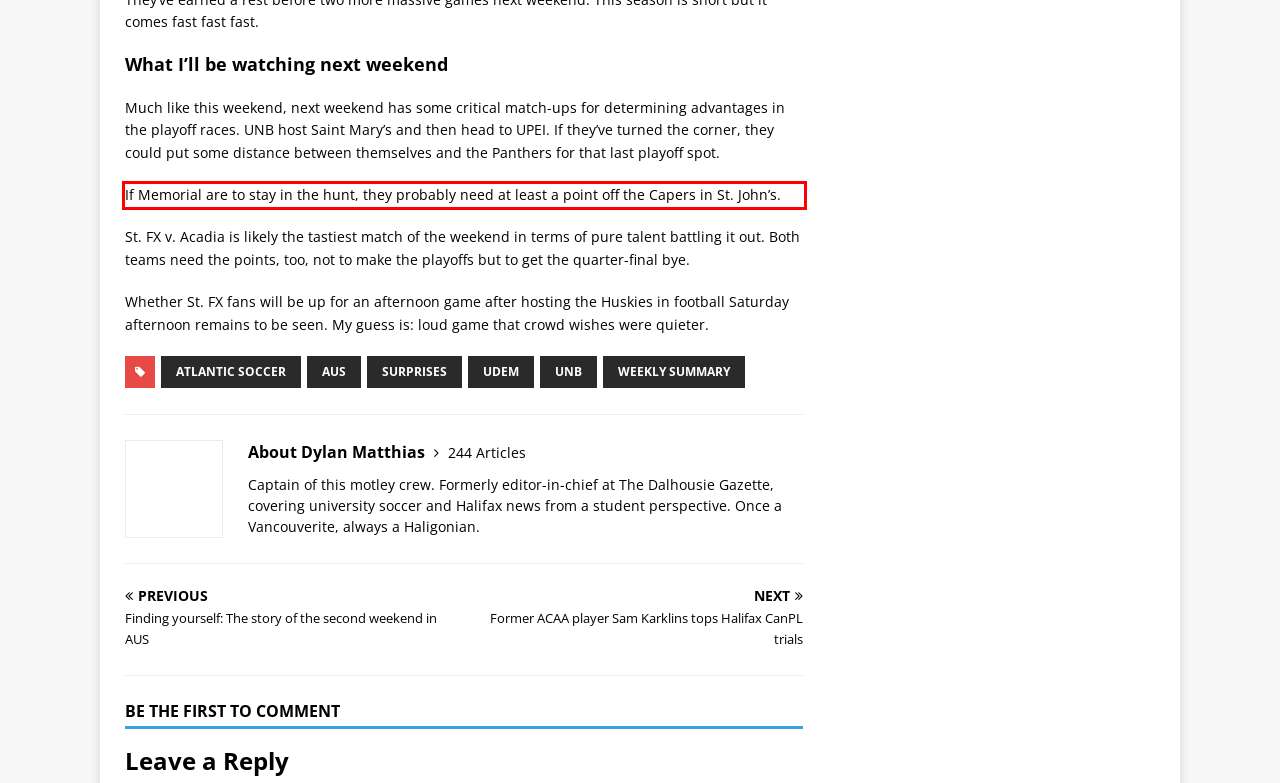Within the screenshot of a webpage, identify the red bounding box and perform OCR to capture the text content it contains.

If Memorial are to stay in the hunt, they probably need at least a point off the Capers in St. John’s.